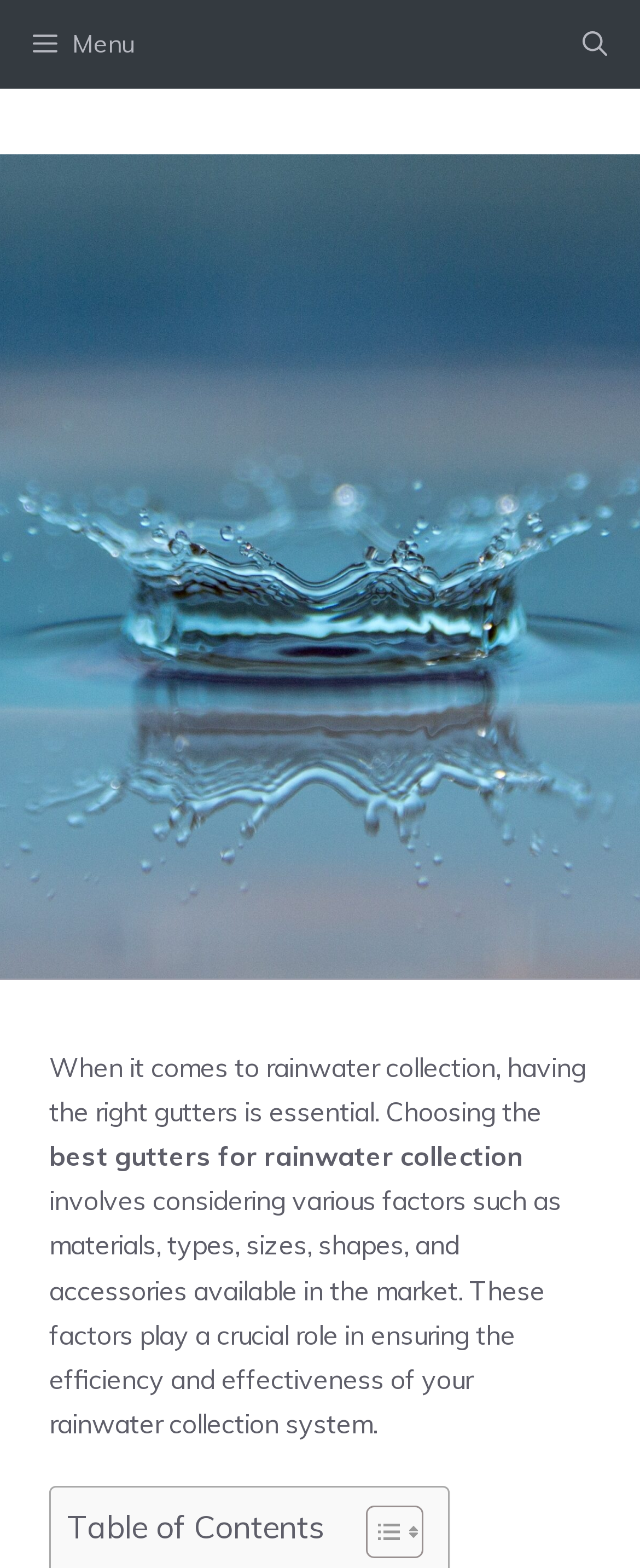What is the purpose of the button 'Menu'?
Please give a detailed and thorough answer to the question, covering all relevant points.

The button 'Menu' is located in the navigation section at the top of the page, and it has a property 'controls' that indicates it controls a slideout menu, which suggests that its purpose is to open that menu.